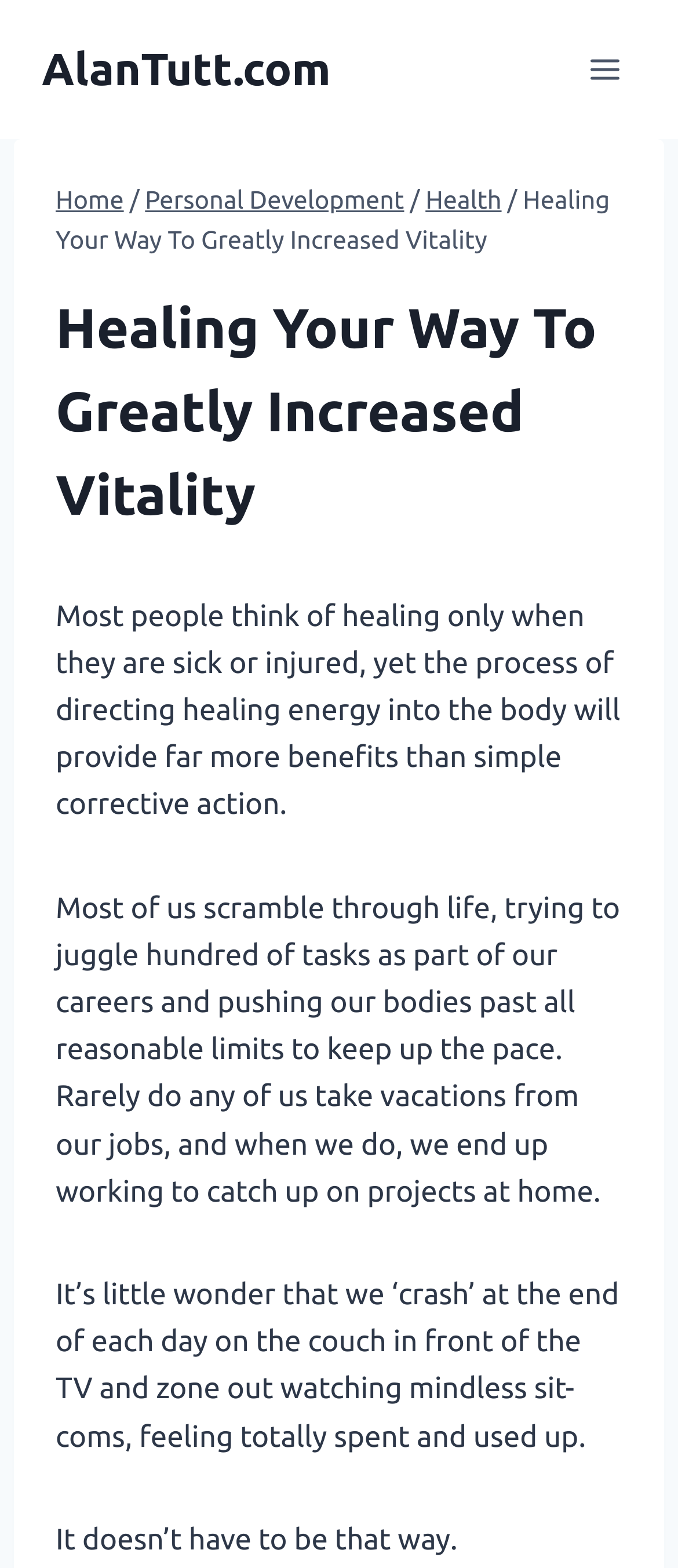Provide the bounding box coordinates of the HTML element this sentence describes: "Personal Development".

[0.214, 0.119, 0.596, 0.136]